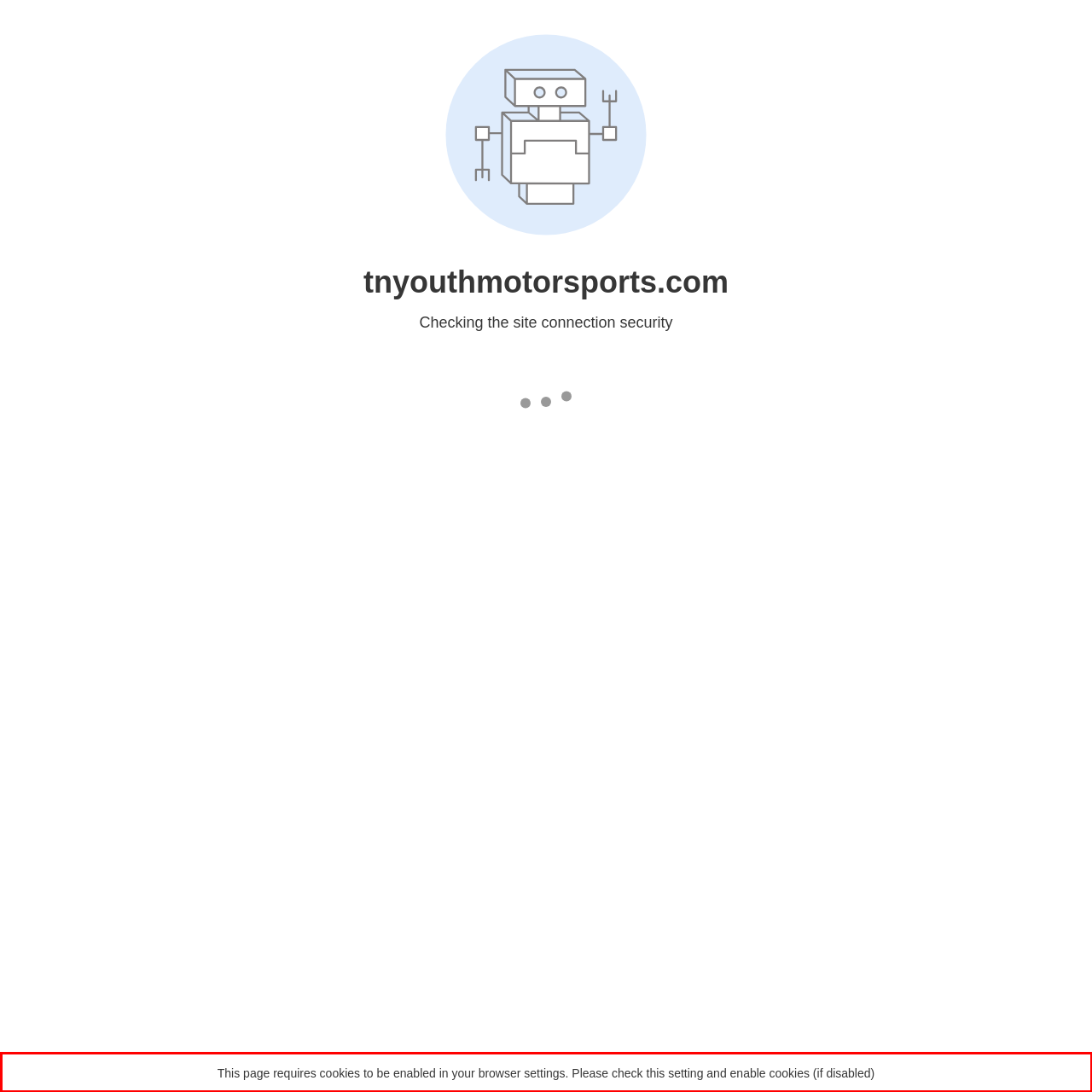Identify the red bounding box in the webpage screenshot and perform OCR to generate the text content enclosed.

This page requires cookies to be enabled in your browser settings. Please check this setting and enable cookies (if disabled)